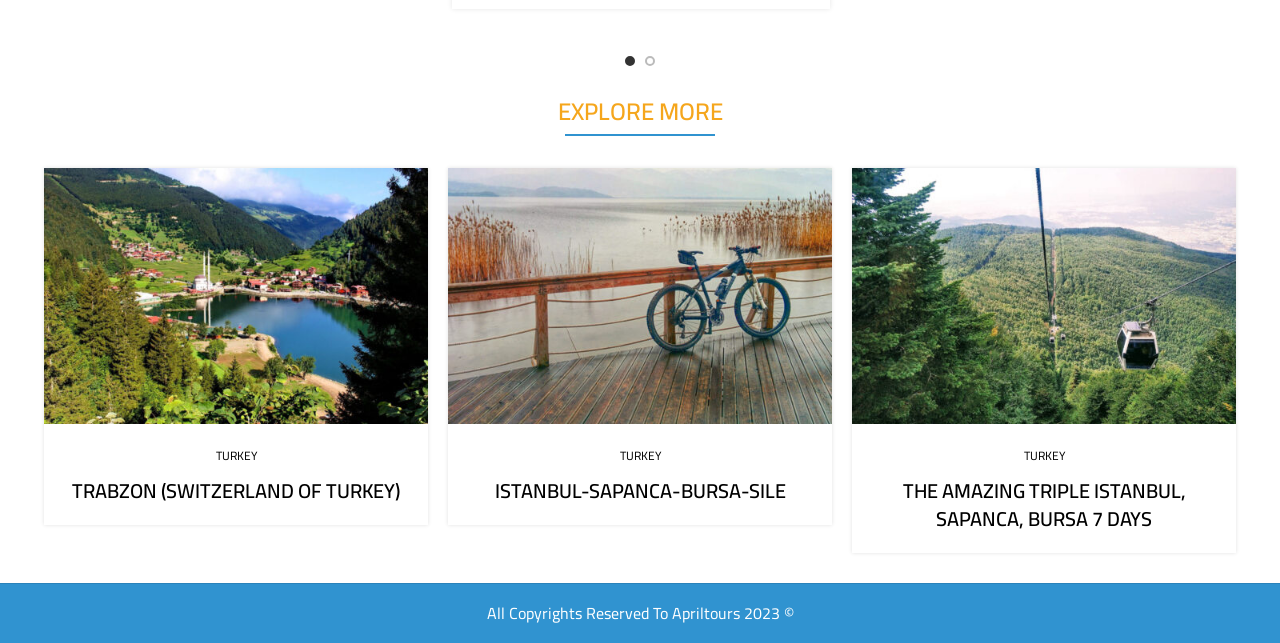Provide a brief response to the question below using a single word or phrase: 
How many articles are on this webpage?

3